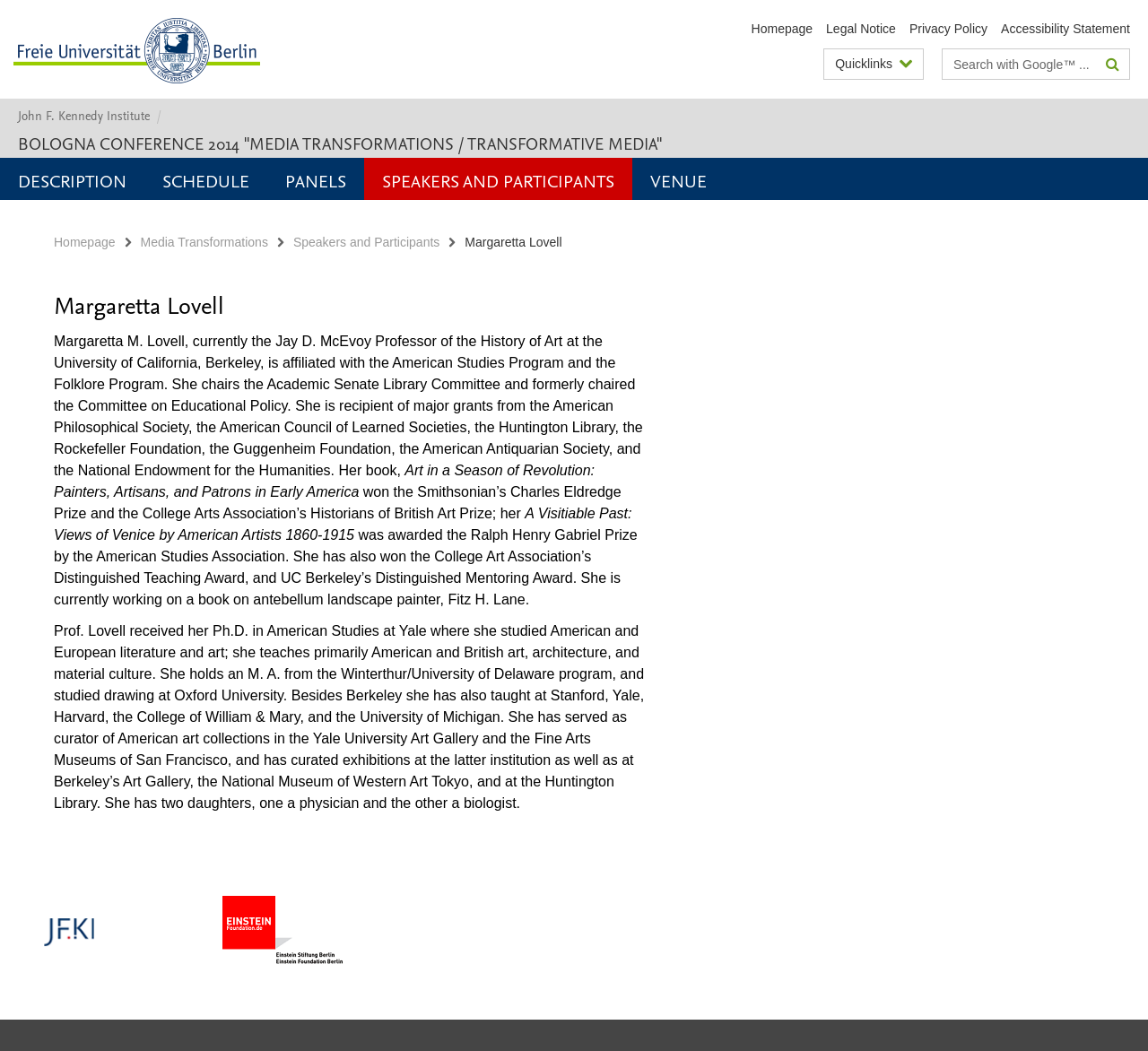Show me the bounding box coordinates of the clickable region to achieve the task as per the instruction: "Go to the homepage".

[0.654, 0.02, 0.708, 0.034]